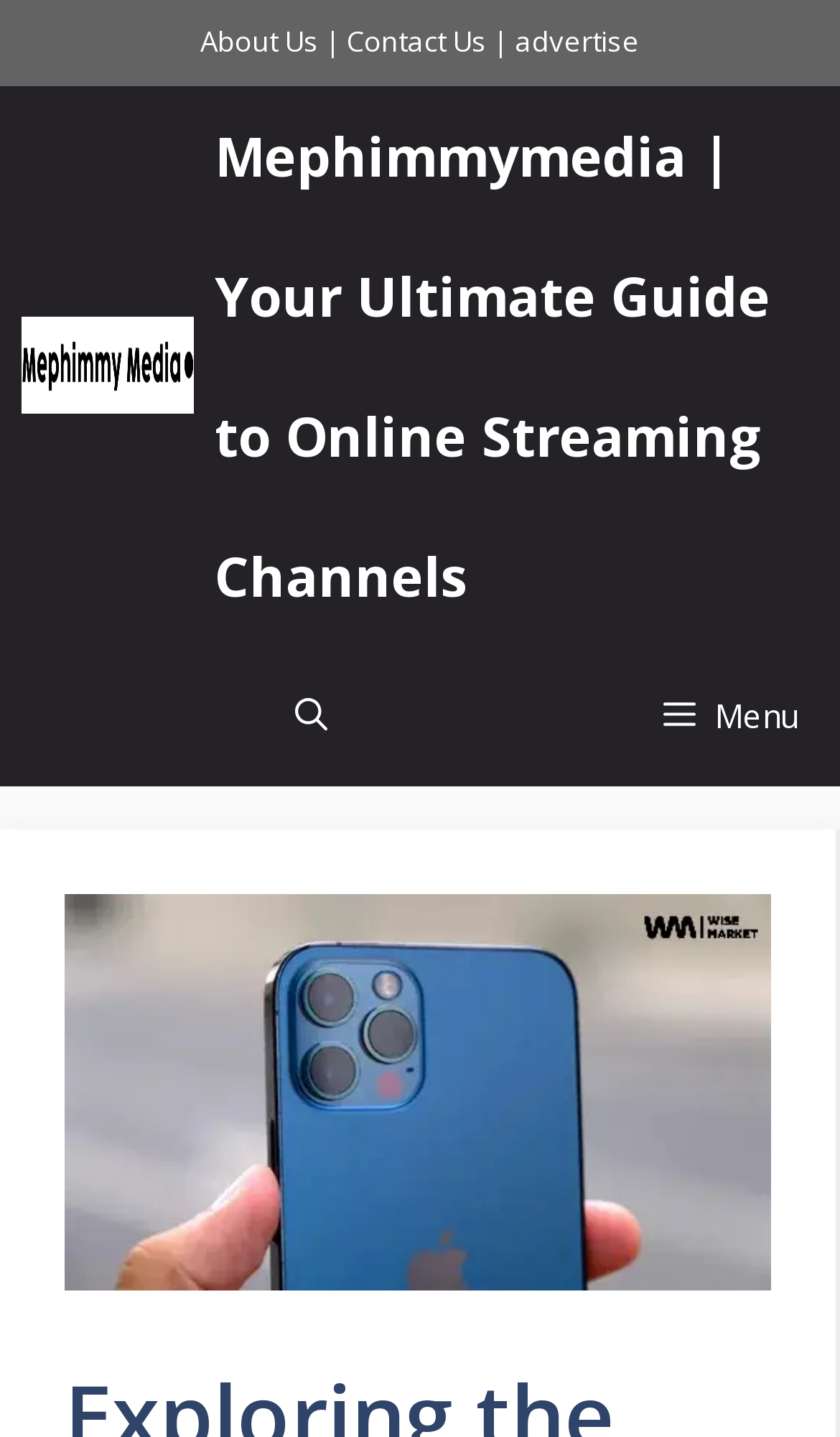What is the purpose of the button on the top right?
Please respond to the question with a detailed and well-explained answer.

I found a button with the text 'Open search' located on the top right of the page, which suggests that it is used to open a search function.